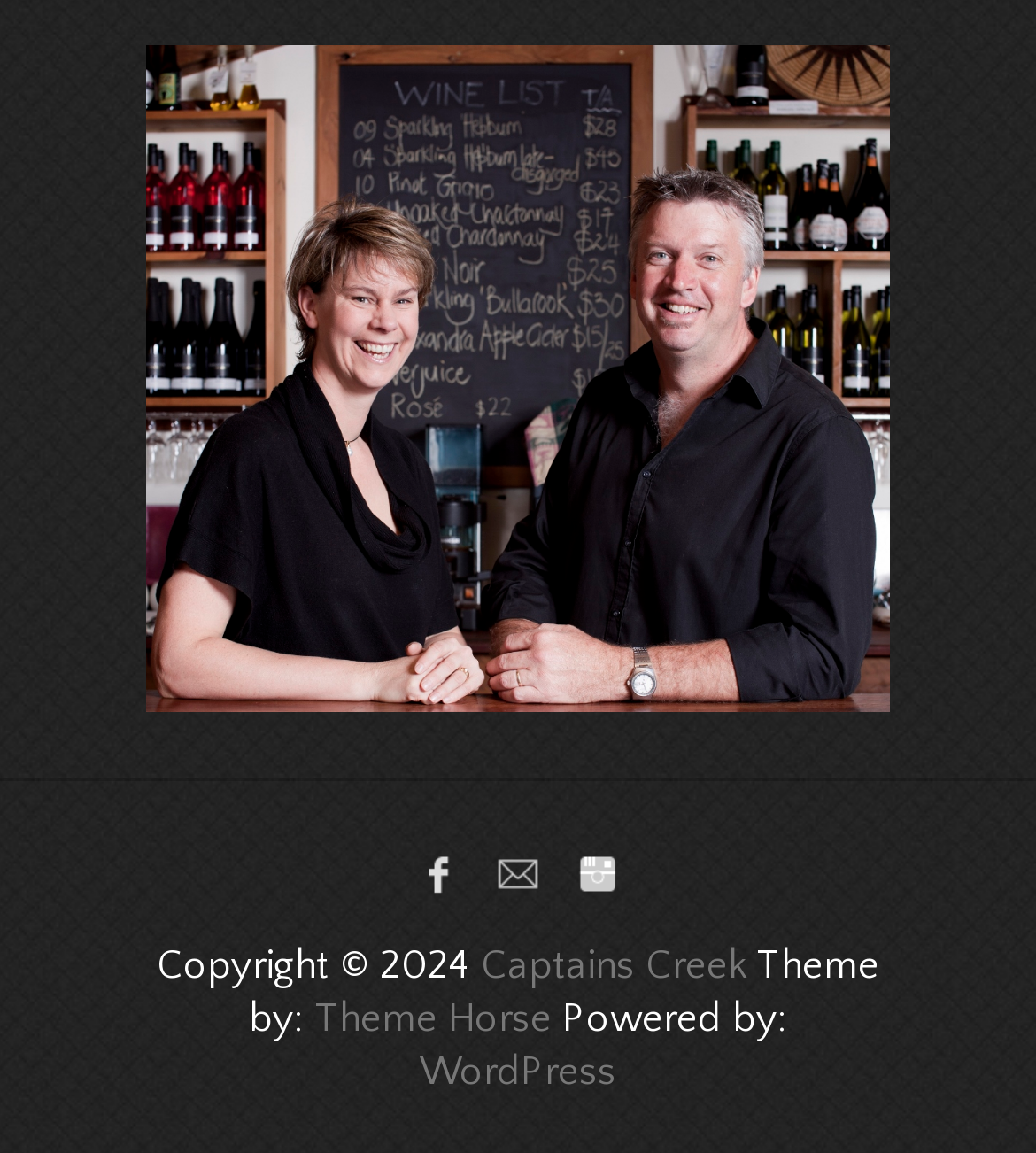Locate the bounding box for the described UI element: "Captains Creek Facebook". Ensure the coordinates are four float numbers between 0 and 1, formatted as [left, top, right, bottom].

[0.385, 0.724, 0.462, 0.793]